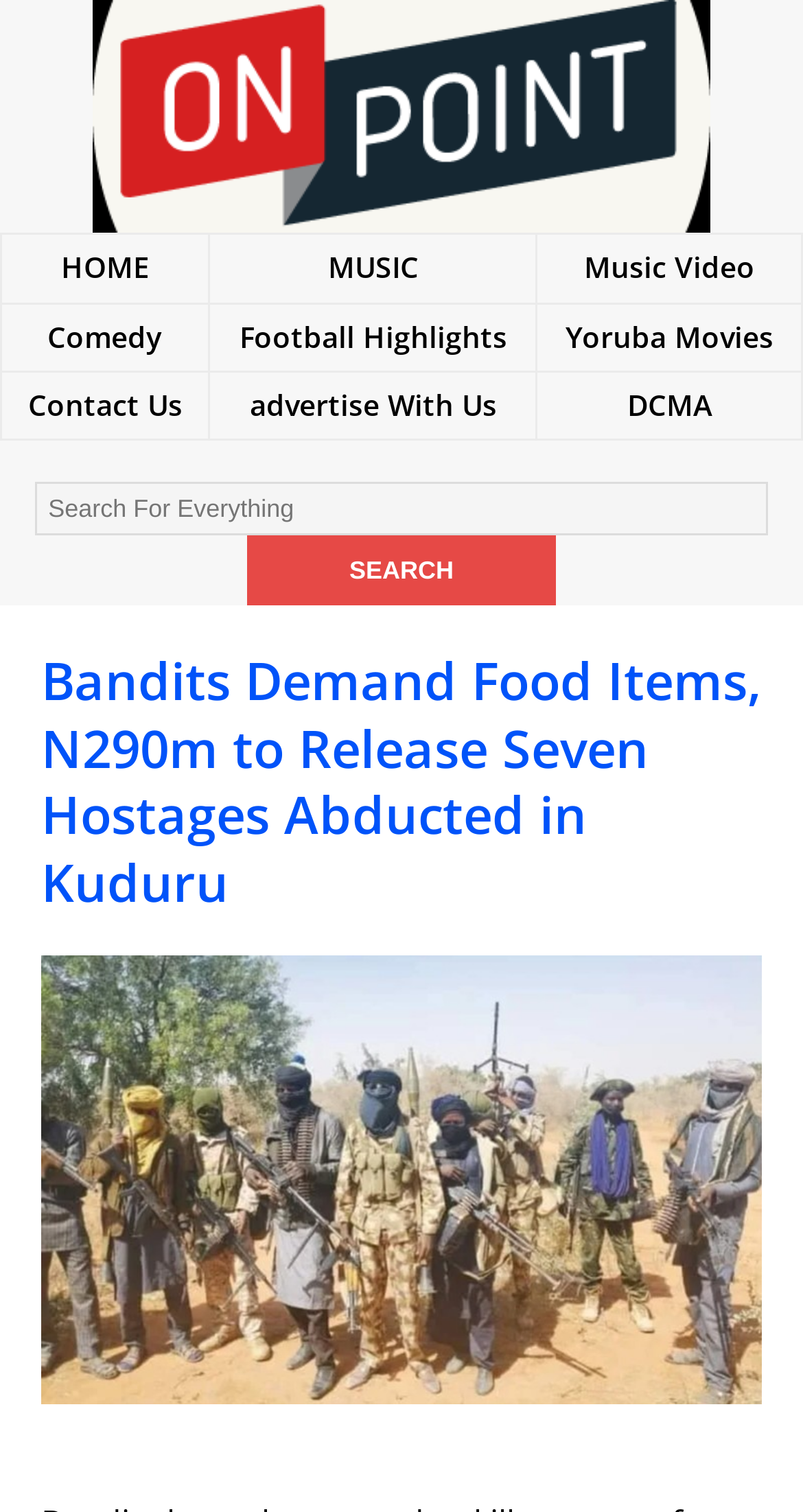Bounding box coordinates are specified in the format (top-left x, top-left y, bottom-right x, bottom-right y). All values are floating point numbers bounded between 0 and 1. Please provide the bounding box coordinate of the region this sentence describes: name="s" placeholder="Search For Everything"

[0.045, 0.319, 0.955, 0.355]